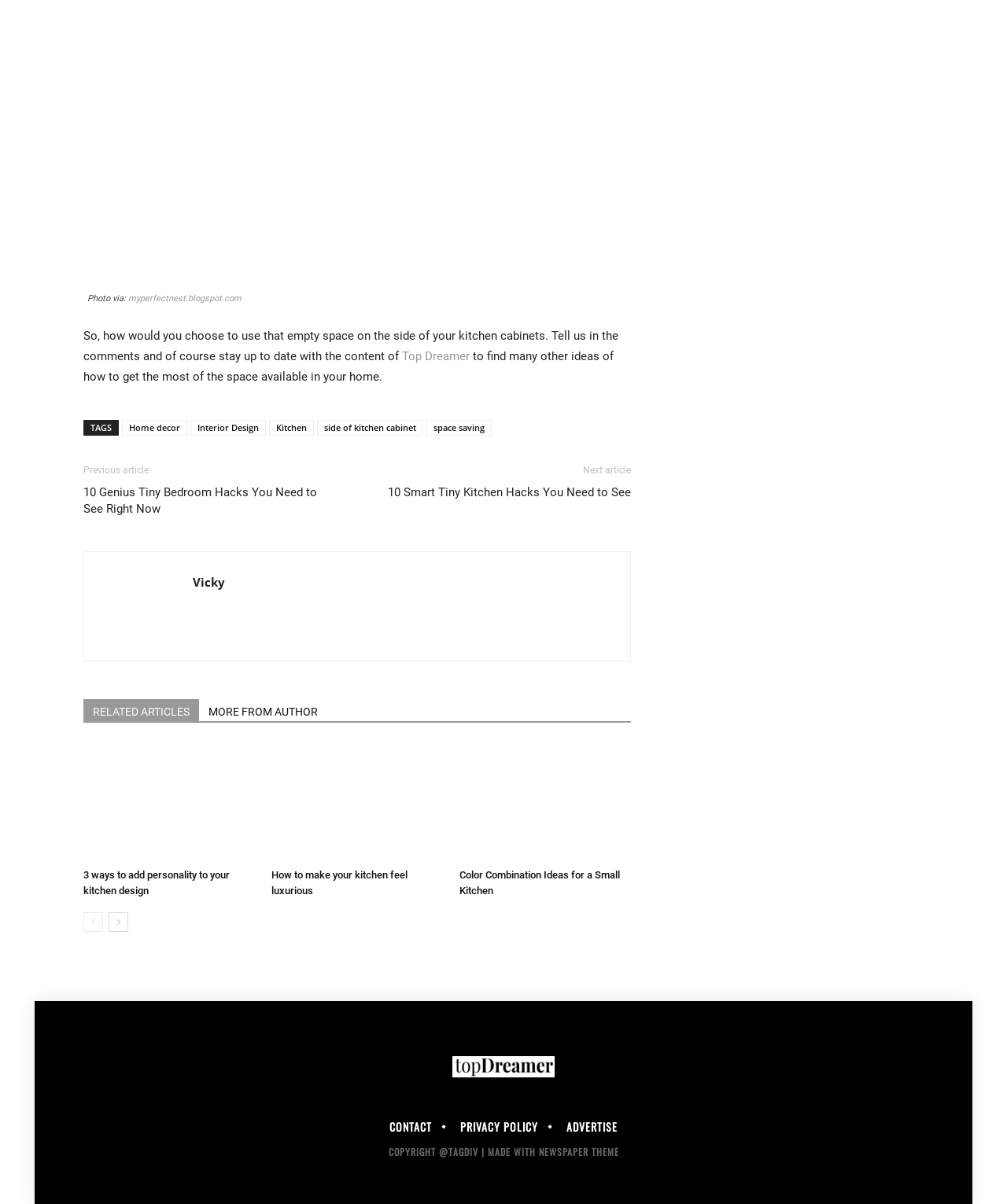Please identify the bounding box coordinates of the element's region that needs to be clicked to fulfill the following instruction: "Read the article '10 Genius Tiny Bedroom Hacks You Need to See Right Now'". The bounding box coordinates should consist of four float numbers between 0 and 1, i.e., [left, top, right, bottom].

[0.083, 0.402, 0.336, 0.43]